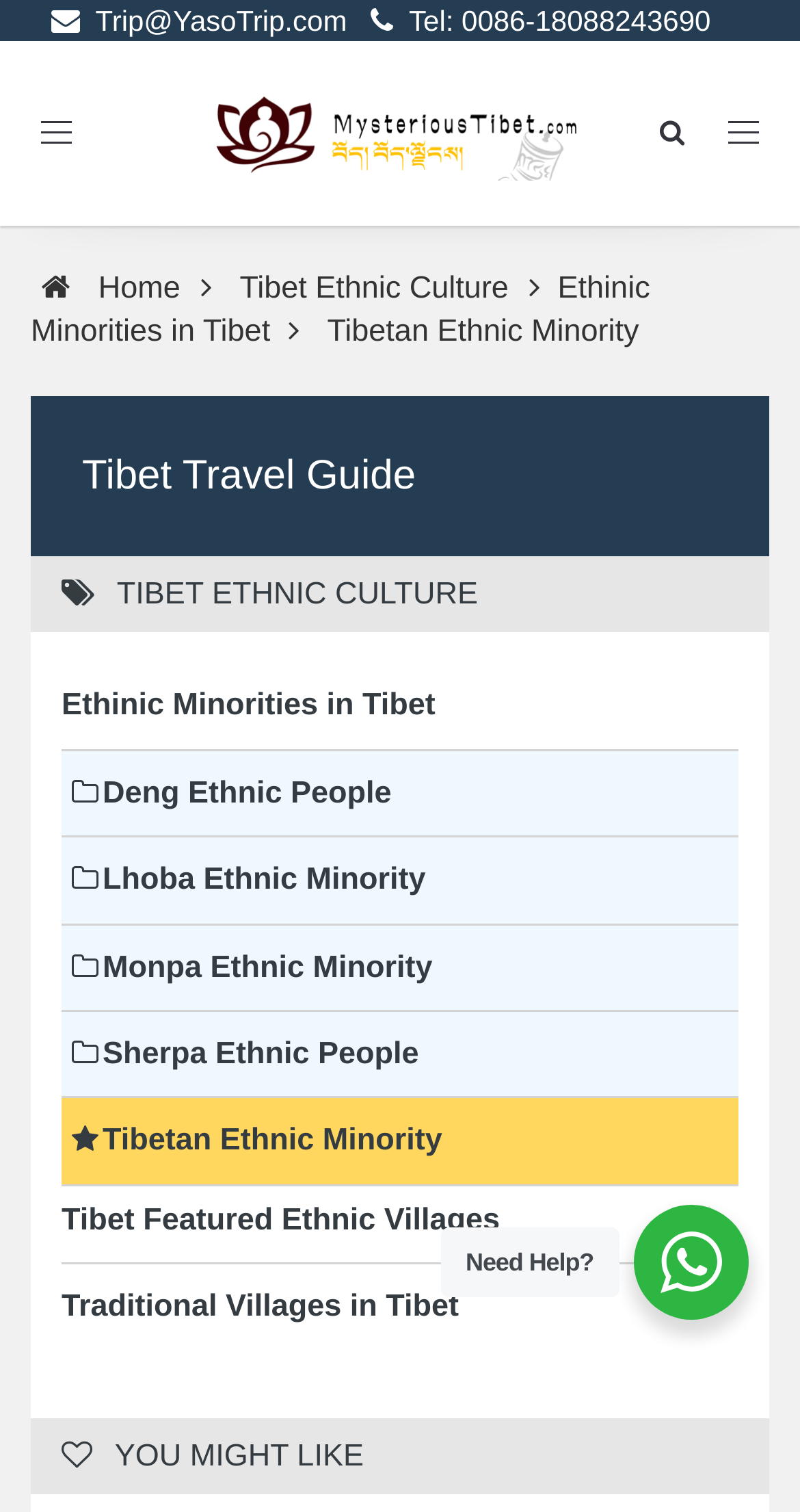Identify the bounding box coordinates for the UI element mentioned here: "Home". Provide the coordinates as four float values between 0 and 1, i.e., [left, top, right, bottom].

[0.123, 0.179, 0.225, 0.202]